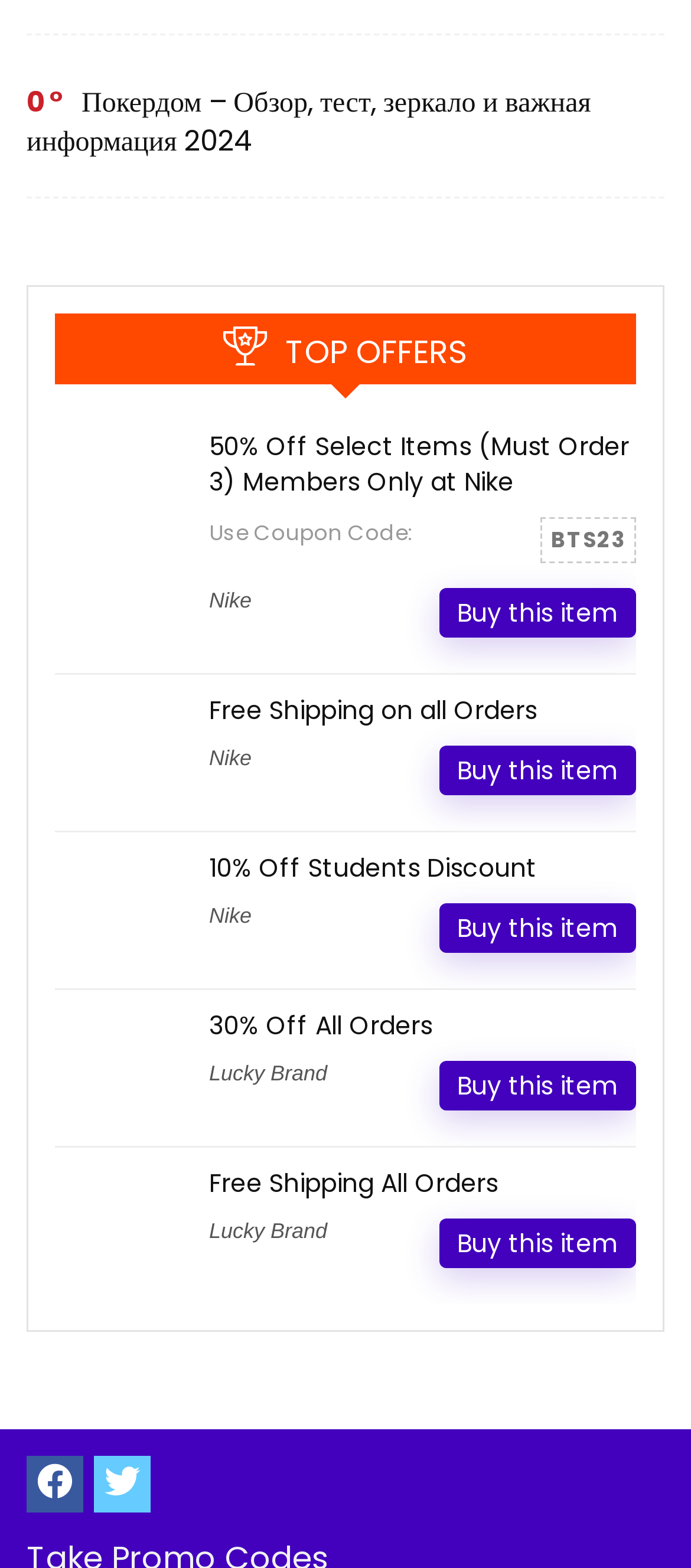Use a single word or phrase to answer the question:
What is the coupon code for Nike?

BTS23